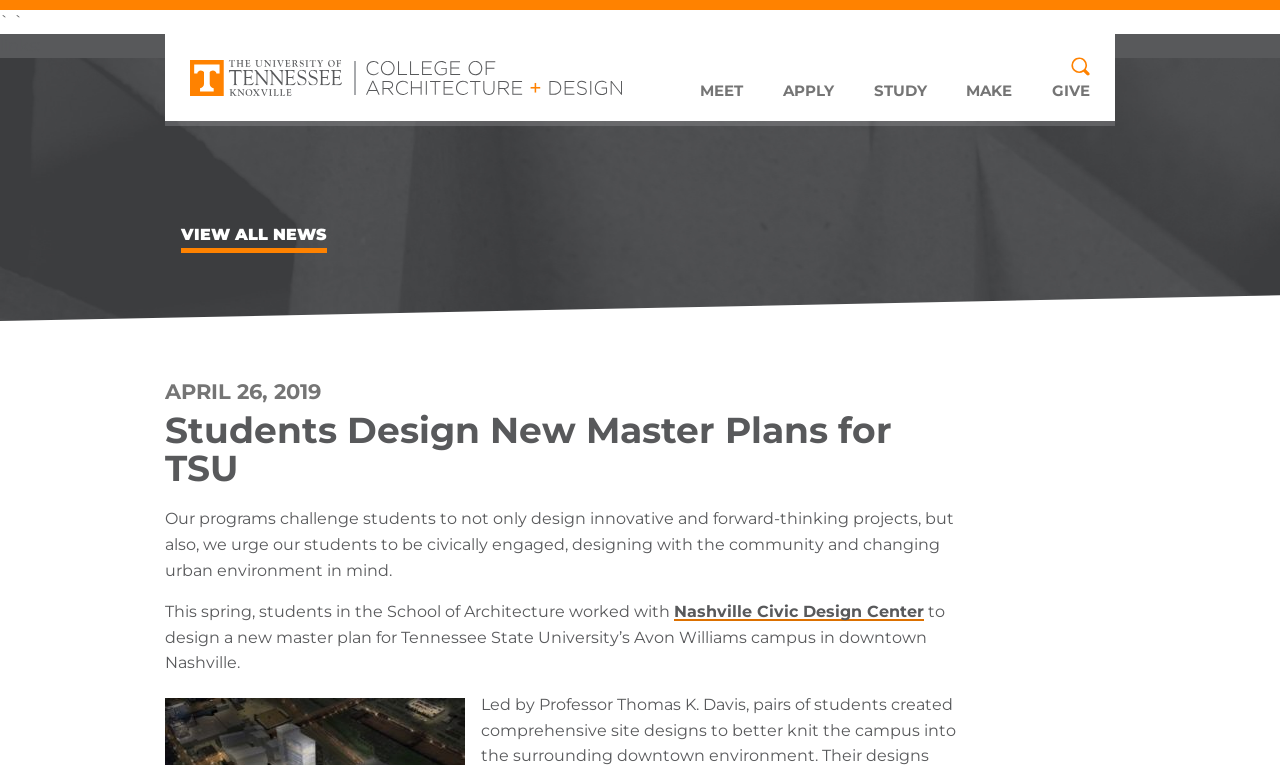What is the topic of the news article?
Answer the question with as much detail as you can, using the image as a reference.

I found the answer by looking at the heading element with the text 'APRIL 26, 2019 Students Design New Master Plans for TSU' which is located in the middle of the webpage.